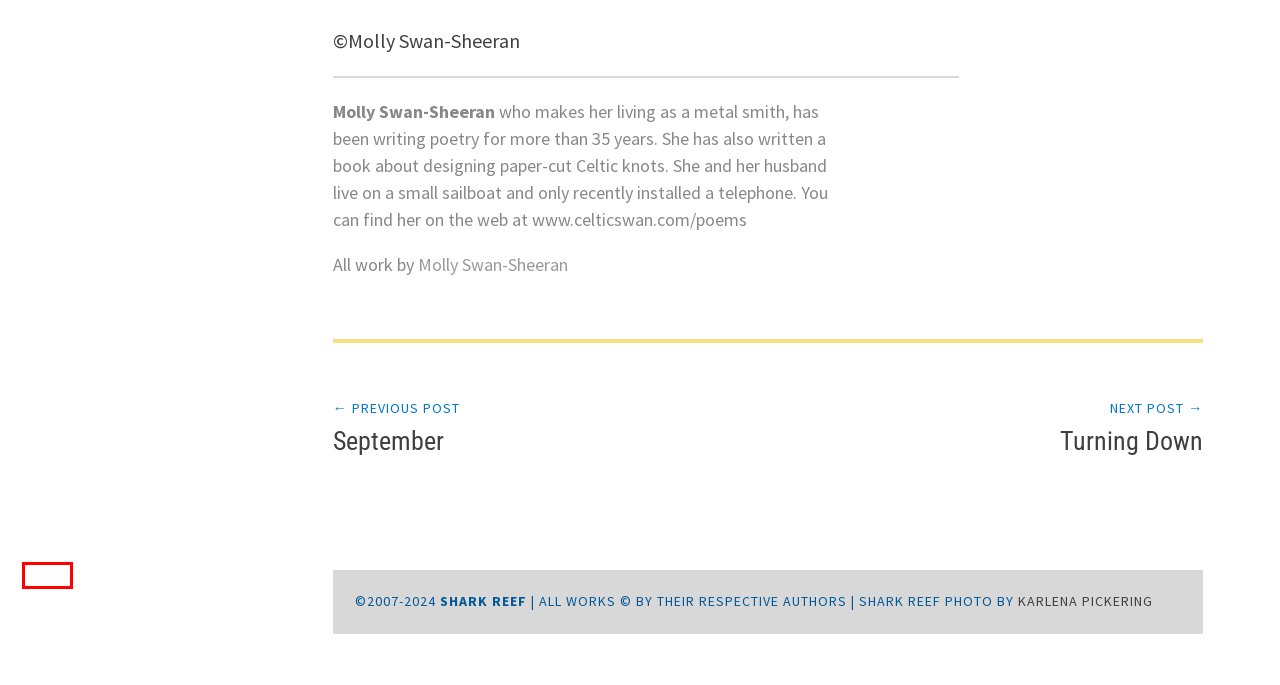Review the webpage screenshot provided, noting the red bounding box around a UI element. Choose the description that best matches the new webpage after clicking the element within the bounding box. The following are the options:
A. Wasps – SHARK REEF
B. Cutting for Scent – SHARK REEF
C. Turning Down – SHARK REEF
D. A Letter to Henry – SHARK REEF
E. Soman Qadeer Khan – SHARK REEF
F. Peppercorns – The Tiny Fruit – SHARK REEF
G. Kristina Moen – SHARK REEF
H. Molly Swan-Sheeran – SHARK REEF

A